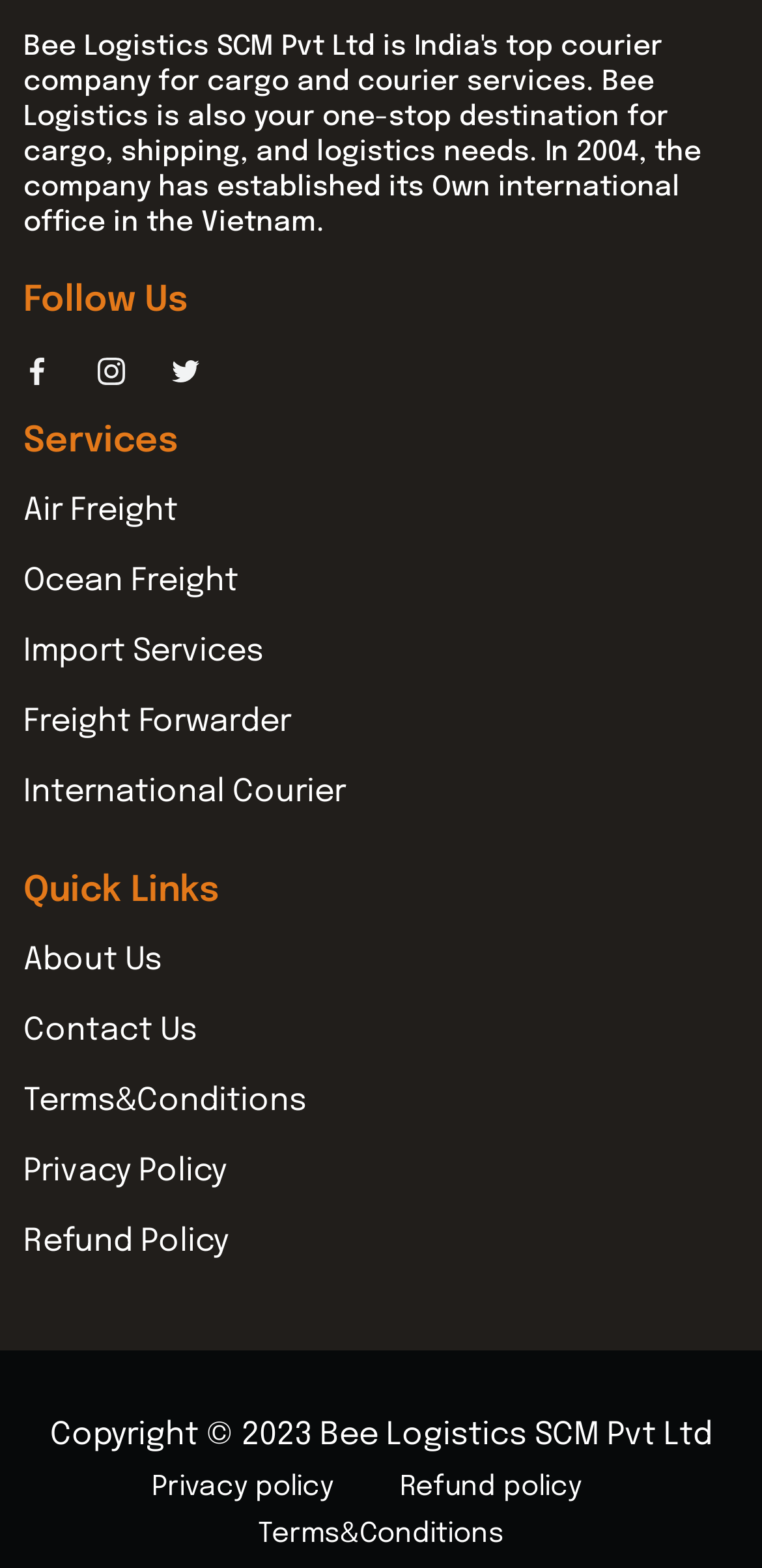Please locate the bounding box coordinates of the element that should be clicked to achieve the given instruction: "Learn about air freight services".

[0.031, 0.31, 0.454, 0.345]